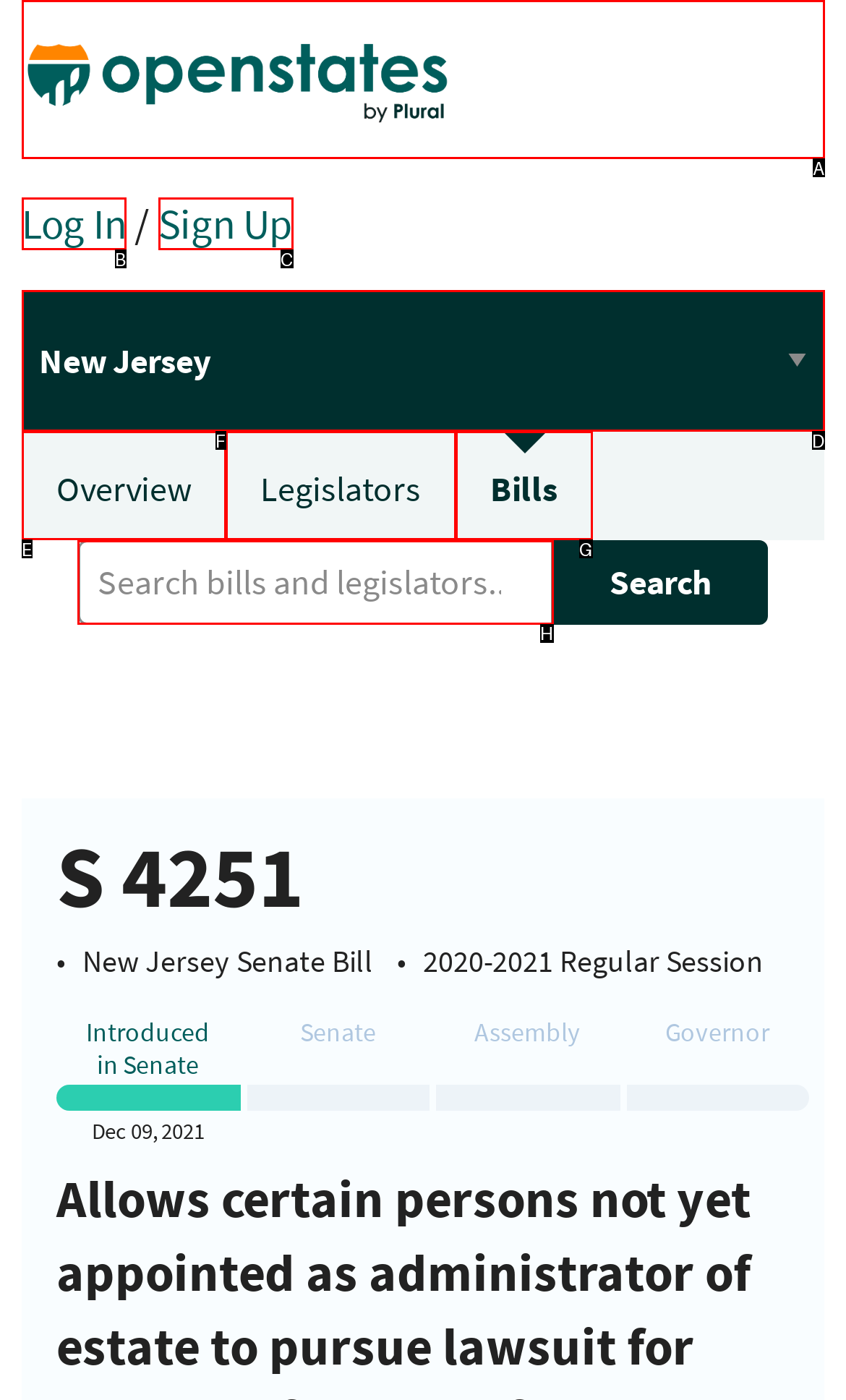Identify the HTML element to click to execute this task: Search for bills and legislators Respond with the letter corresponding to the proper option.

H